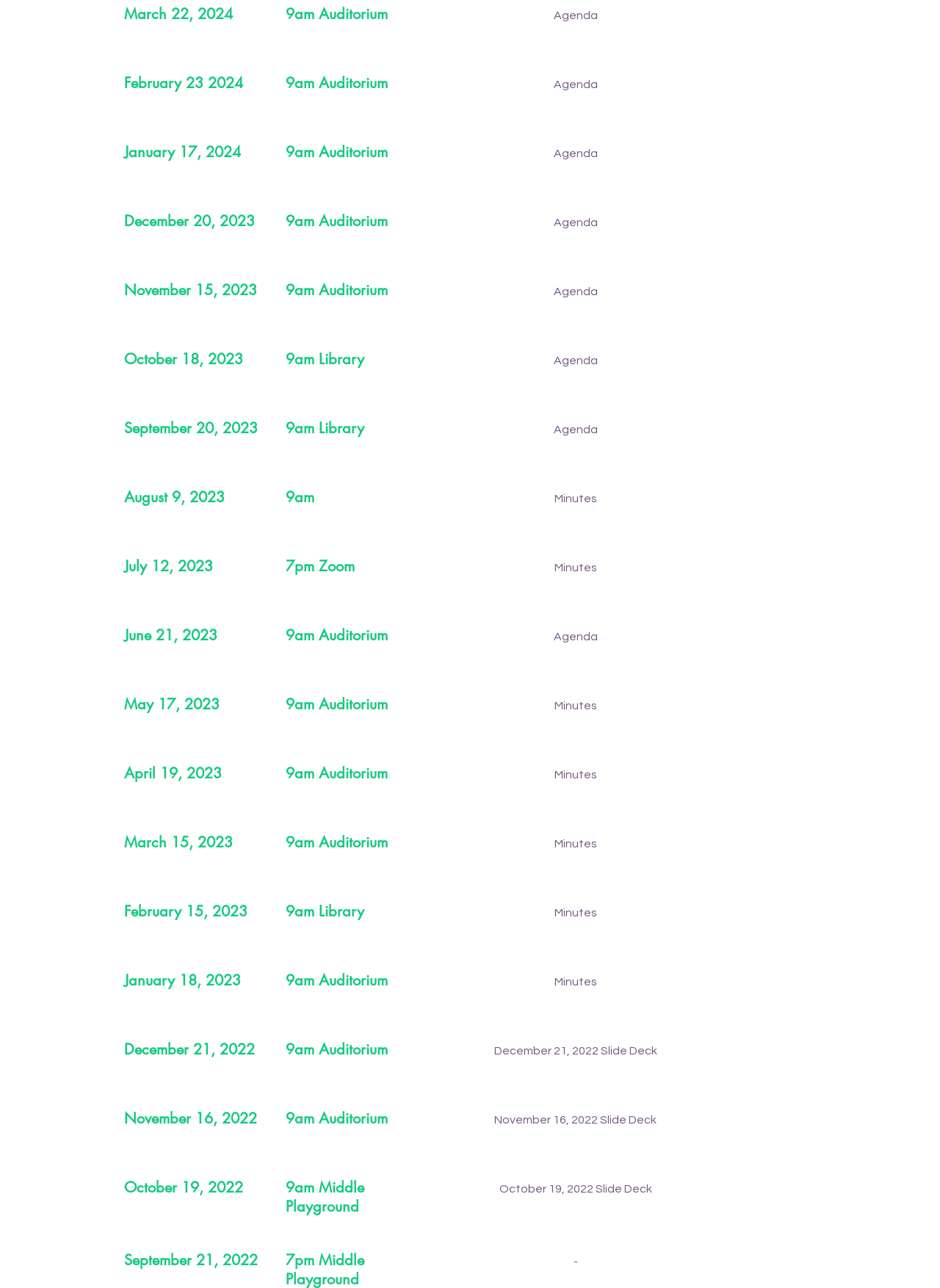Extract the bounding box coordinates of the UI element described: "November 16, 2022 Slide Deck". Provide the coordinates in the format [left, top, right, bottom] with values ranging from 0 to 1.

[0.473, 0.861, 0.751, 0.878]